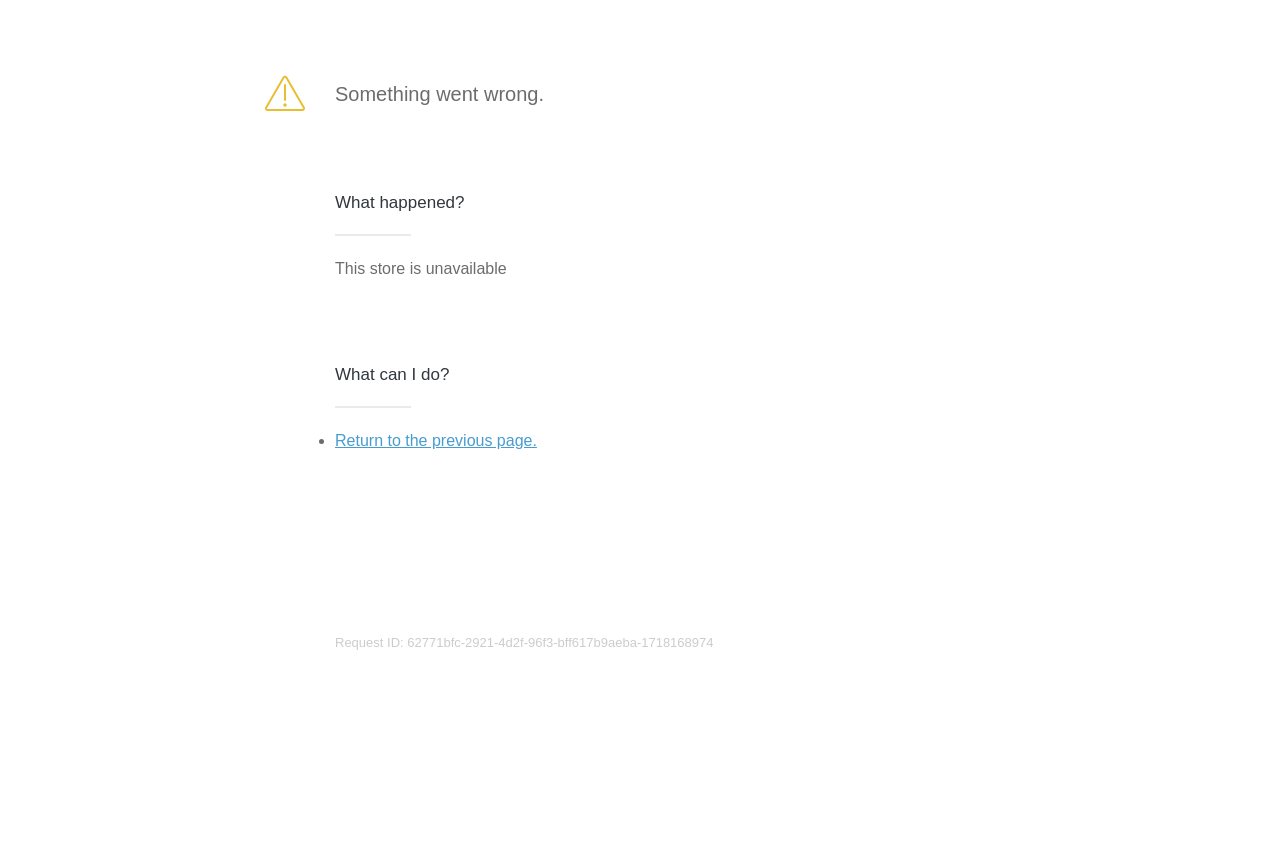Provide your answer in a single word or phrase: 
What type of information is provided at the bottom of the page?

Request ID